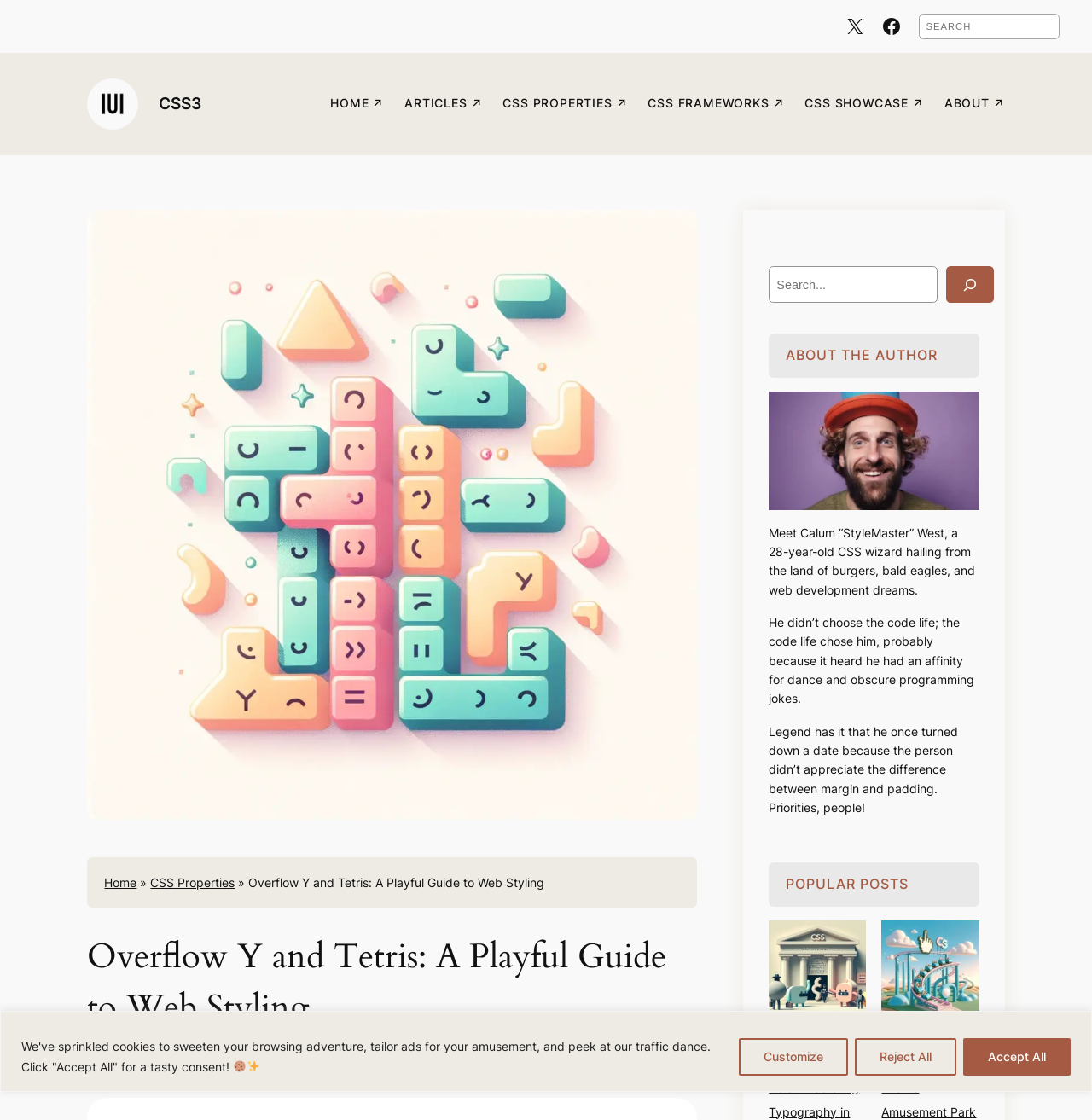Please specify the bounding box coordinates of the area that should be clicked to accomplish the following instruction: "Go to the HOME page". The coordinates should consist of four float numbers between 0 and 1, i.e., [left, top, right, bottom].

[0.302, 0.082, 0.352, 0.104]